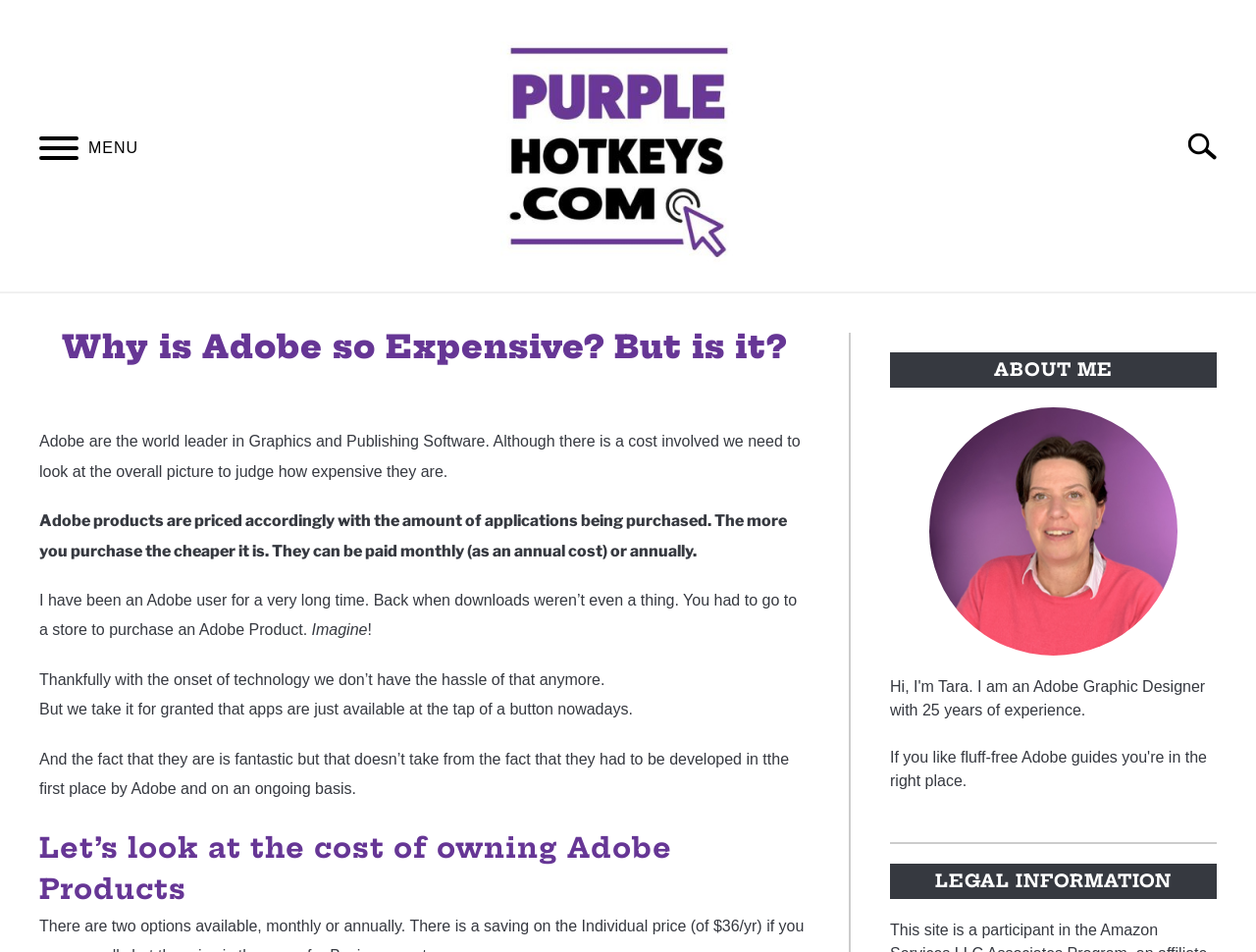Pinpoint the bounding box coordinates of the element to be clicked to execute the instruction: "Learn about Illustrator".

[0.562, 0.328, 0.714, 0.376]